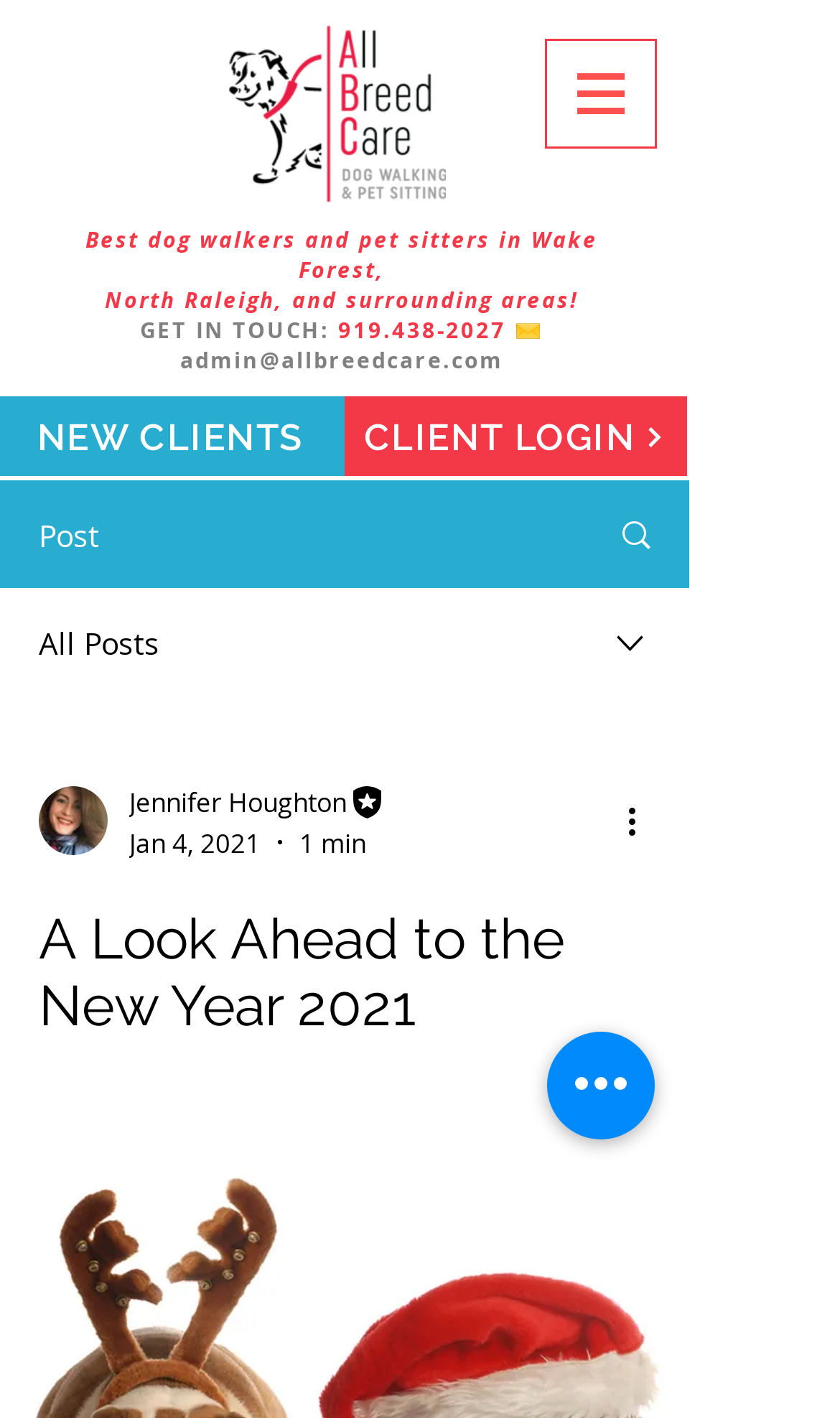What is the text above the 'CLIENT LOGIN' link? Observe the screenshot and provide a one-word or short phrase answer.

Best dog walkers and pet sitters in Wake Forest,